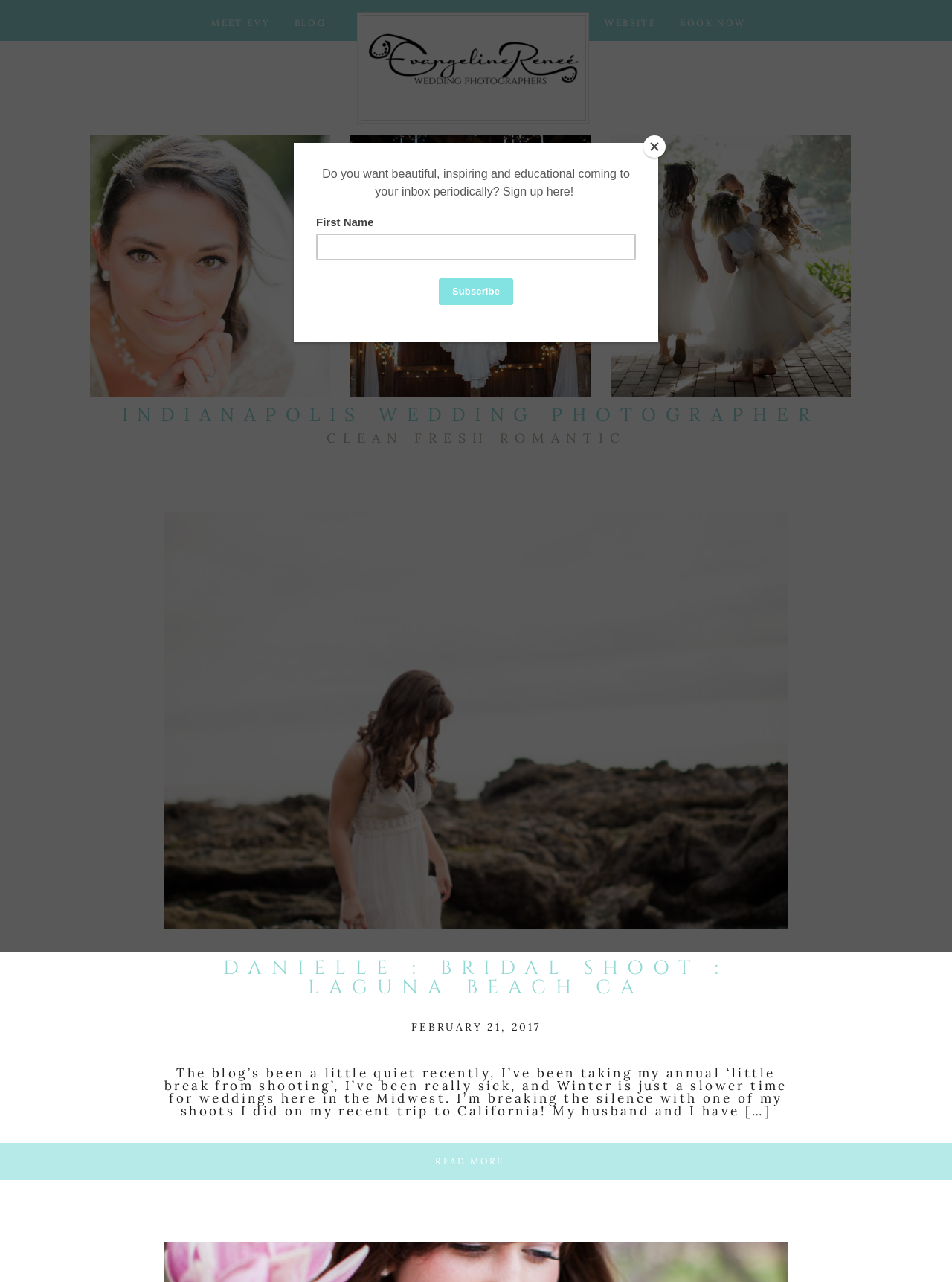Can you identify and provide the main heading of the webpage?

INDIANAPOLIS WEDDING PHOTOGRAPHER